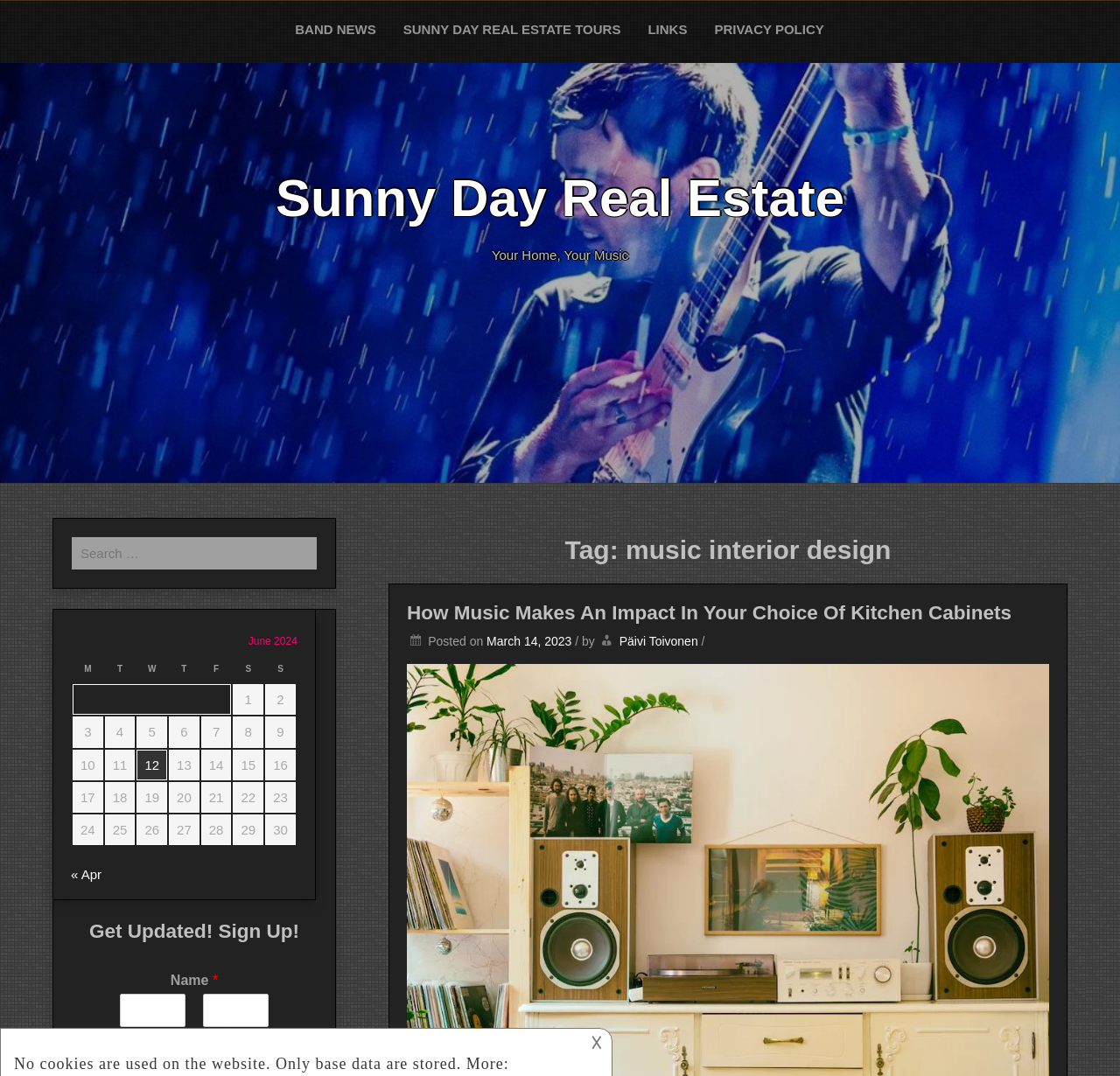Find and extract the text of the primary heading on the webpage.

Tag: music interior design